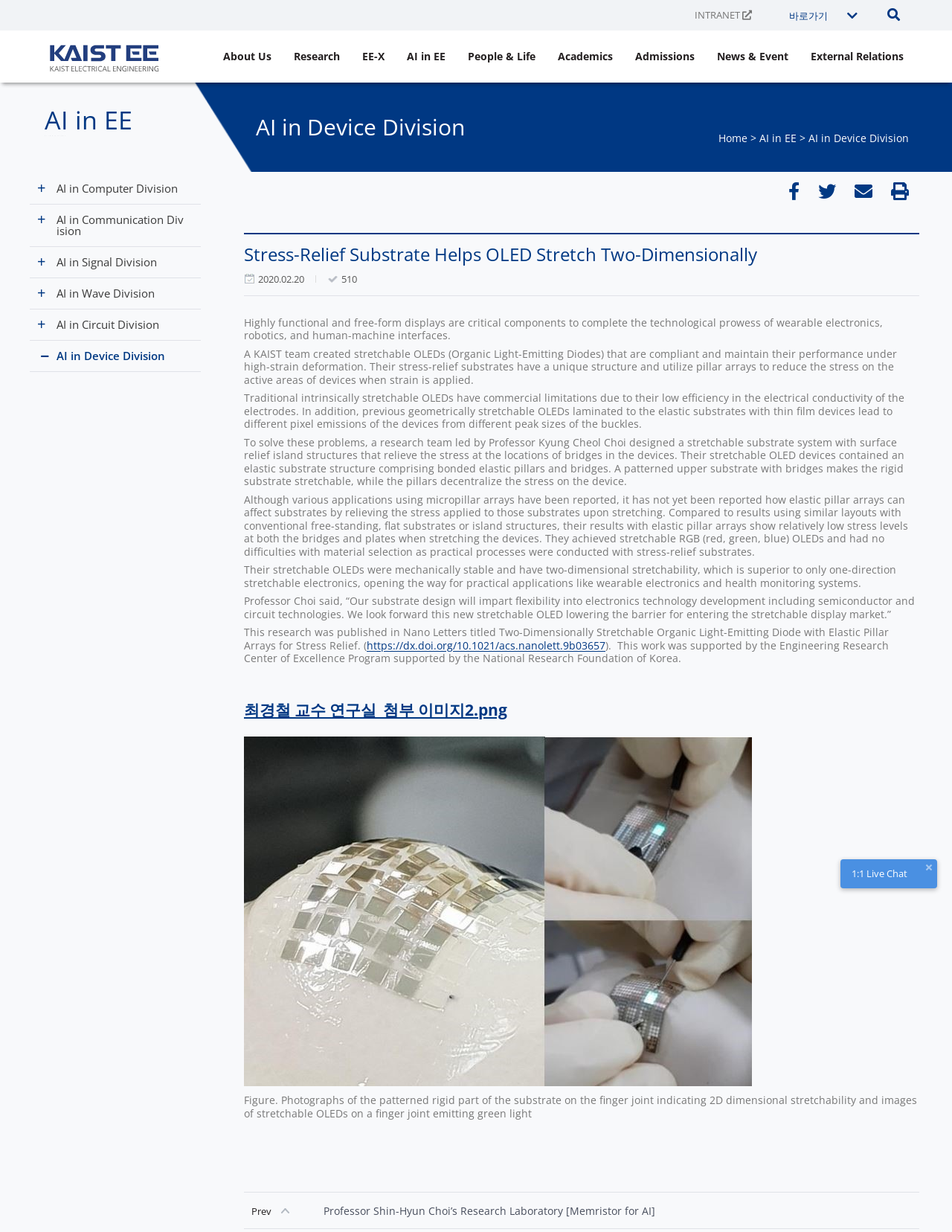Give a one-word or one-phrase response to the question: 
What is the title of the research paper published in Nano Letters?

Two-Dimensionally Stretchable Organic Light-Emitting Diode with Elastic Pillar Arrays for Stress Relief